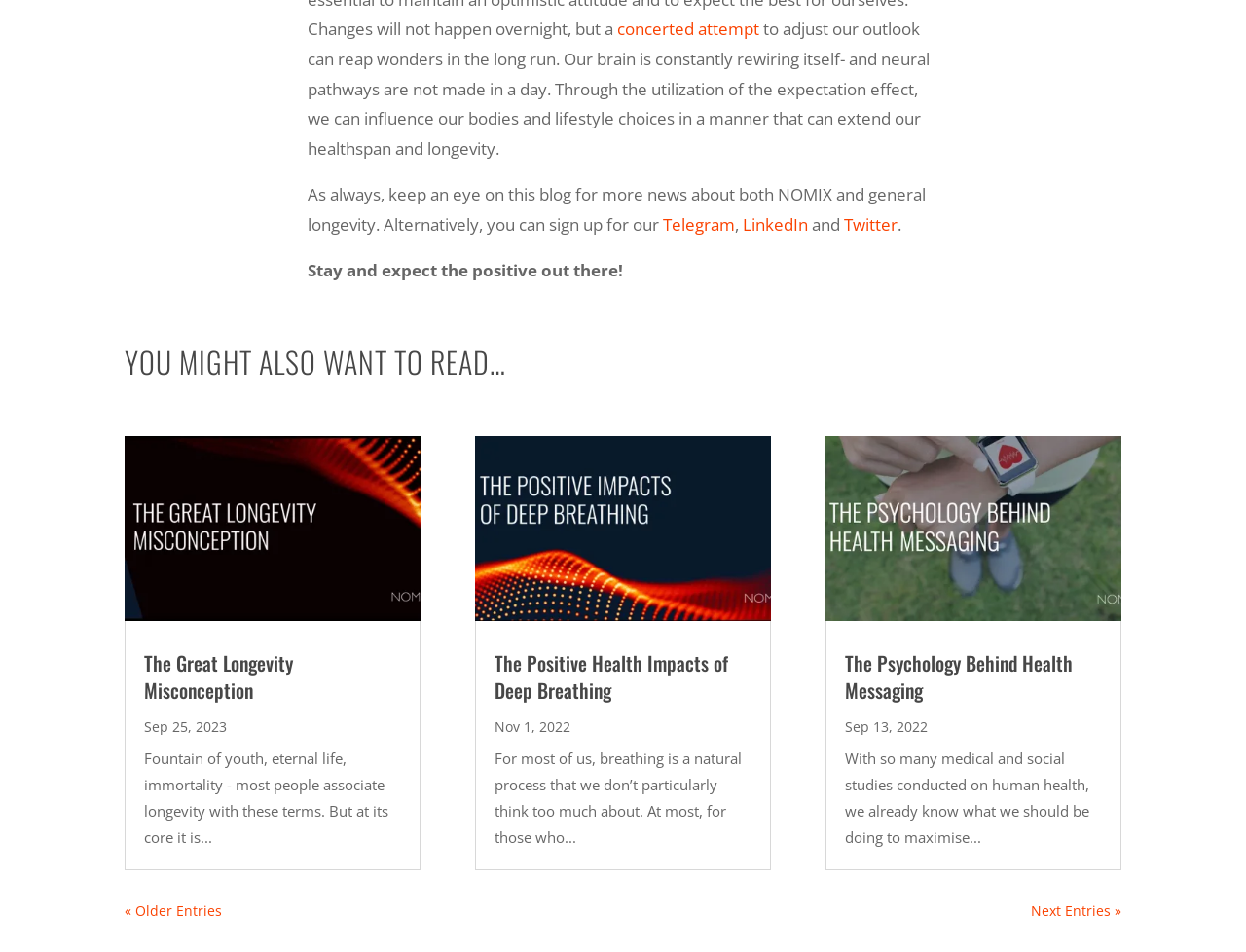Find the bounding box coordinates for the HTML element specified by: "alt="The Psychology Behind Health Messaging"".

[0.663, 0.459, 0.9, 0.653]